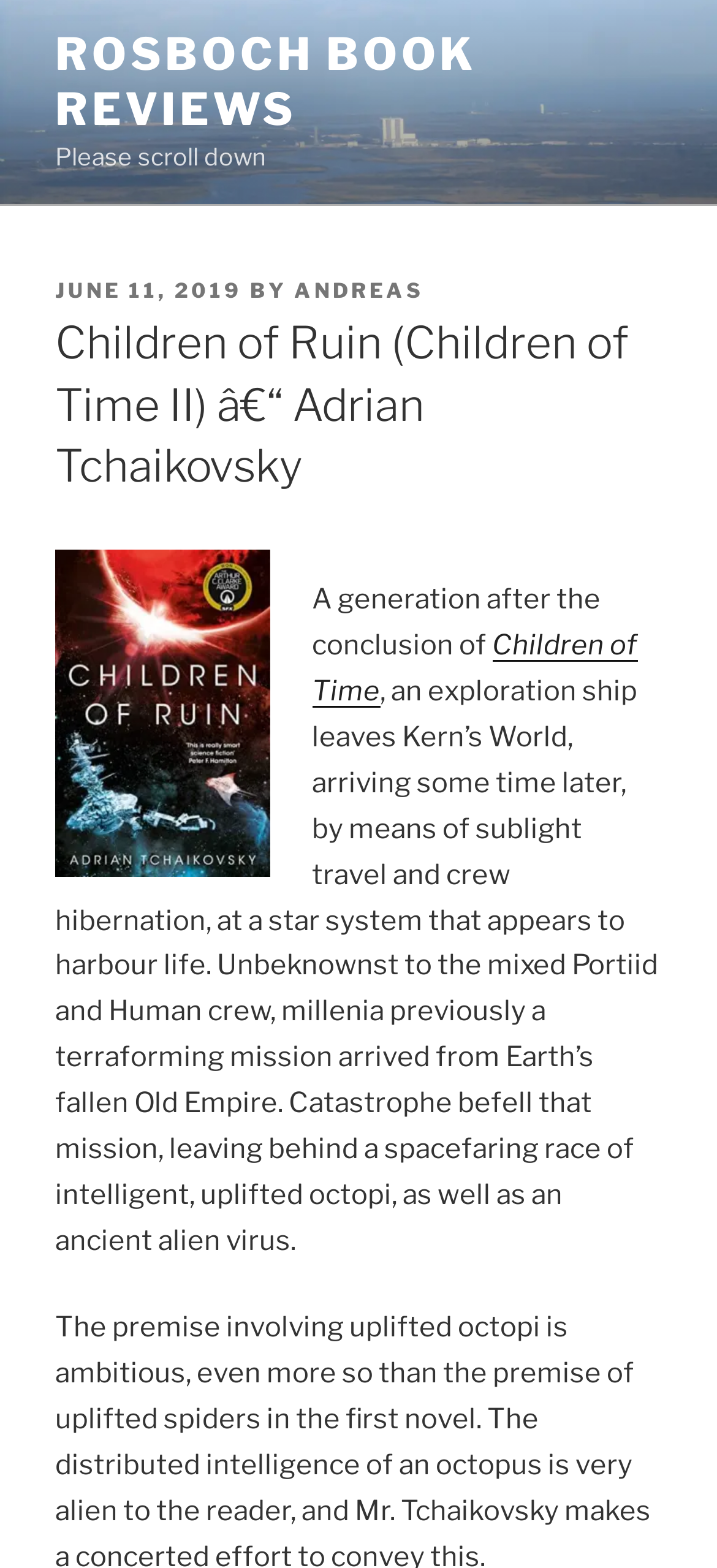Describe every aspect of the webpage comprehensively.

The webpage is a book review page, specifically for "Children of Ruin (Children of Time II)" by Adrian Tchaikovsky. At the top, there is a link to "ROSBOCH BOOK REVIEWS" and a static text "Please scroll down". Below this, there is a header section with a "POSTED ON" label, followed by a link to the date "JUNE 11, 2019", and a "BY" label with a link to the author "ANDREAS". 

The main content of the page is a heading with the book title "Children of Ruin (Children of Time II) â€“ Adrian Tchaikovsky". To the right of the heading, there is a figure, likely a book cover image, with a link to it. 

Below the heading, there is a paragraph of text that summarizes the book's plot. The text starts with "A generation after the conclusion of Children of Time, an exploration ship leaves Kern’s World..." and continues to describe the story. Within this text, there is a link to "Children of Time" that opens in a new tab.